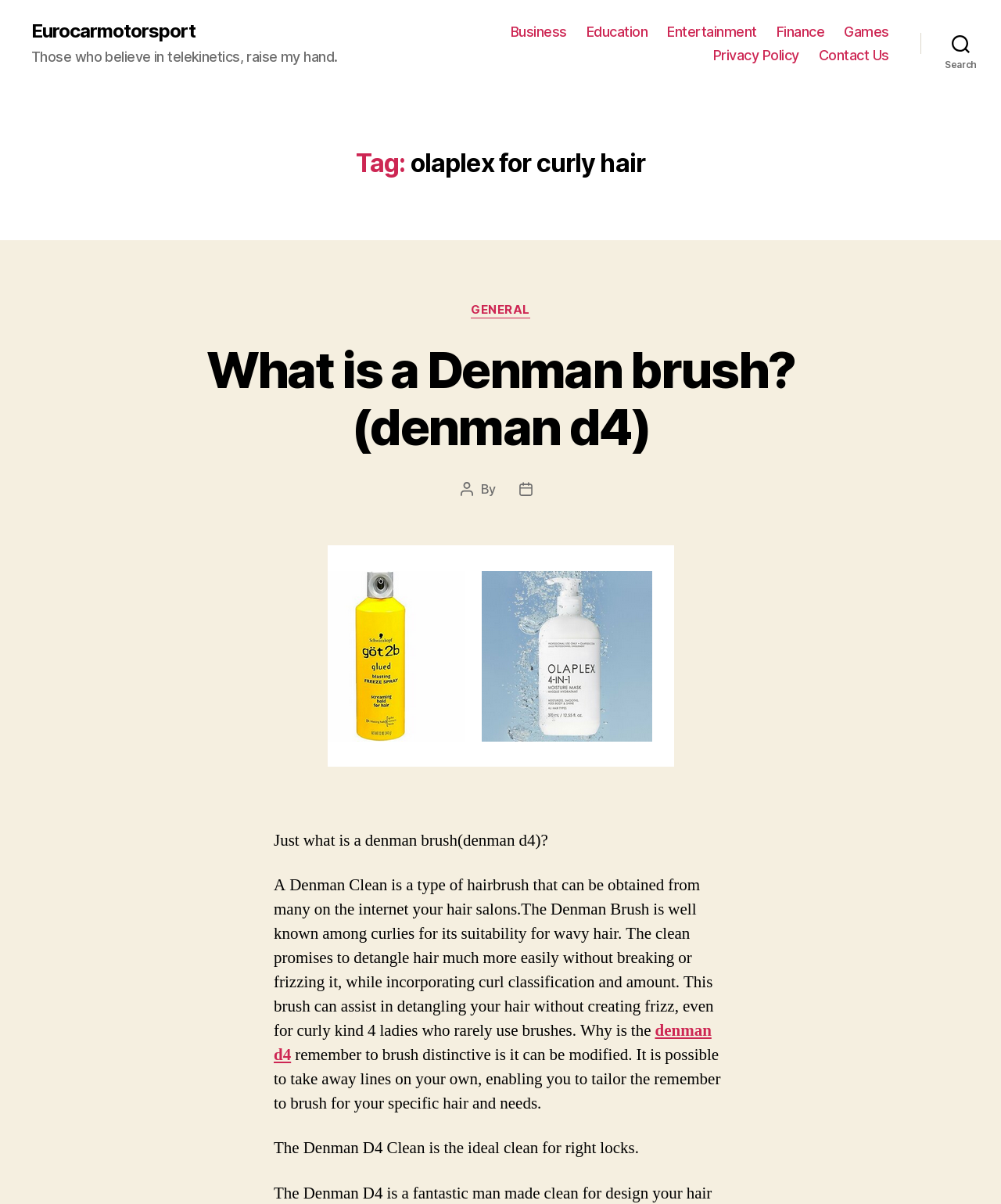Find the bounding box coordinates of the clickable area that will achieve the following instruction: "Click on the 'Develop event' link".

None